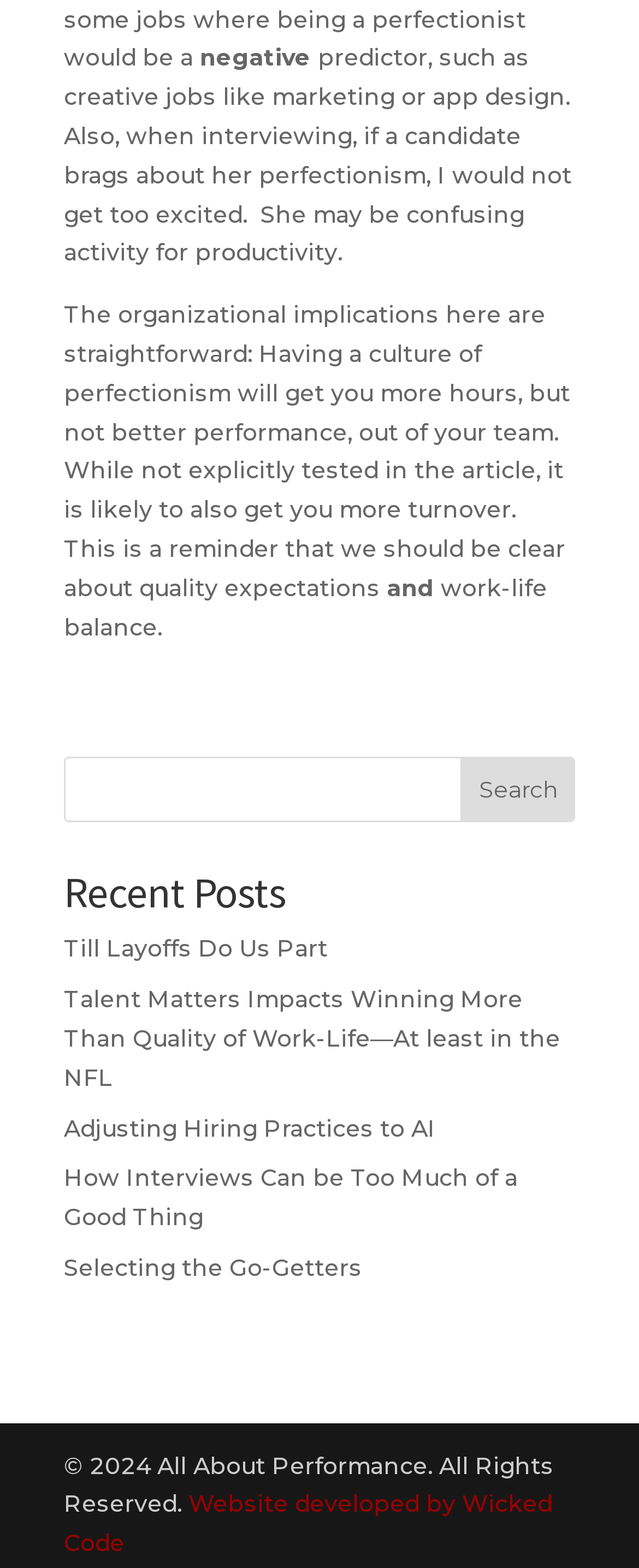What is the focus of the website?
Based on the screenshot, provide your answer in one word or phrase.

Performance and talent